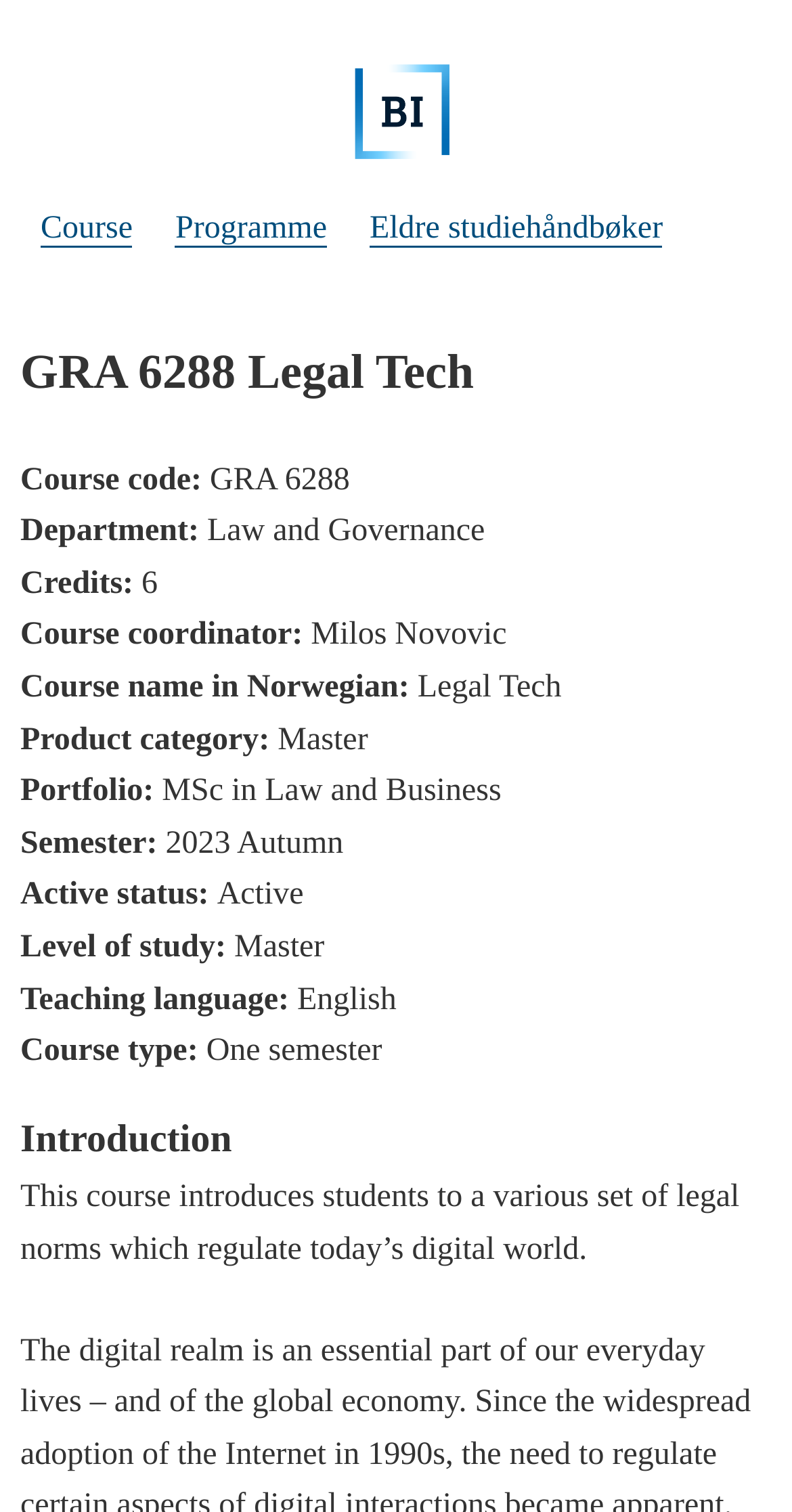What is the course code?
Answer the question with a detailed and thorough explanation.

I found the course code by looking at the 'Course code:' label, which is followed by the code 'GRA 6288'.